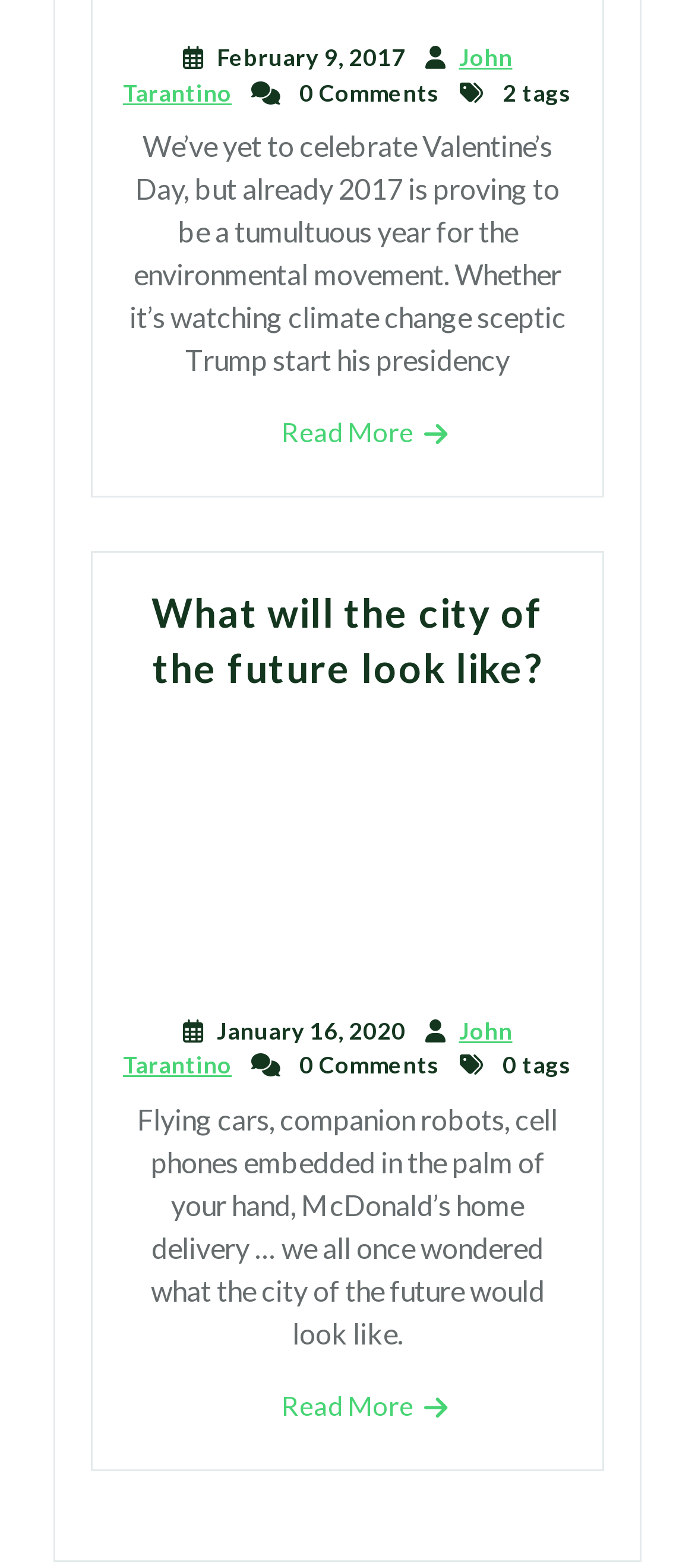How many articles are on this webpage?
With the help of the image, please provide a detailed response to the question.

I counted the number of article sections on the webpage, each with a title, author, and 'Read More' link. There are two such sections, so I concluded that there are 2 articles on this webpage.